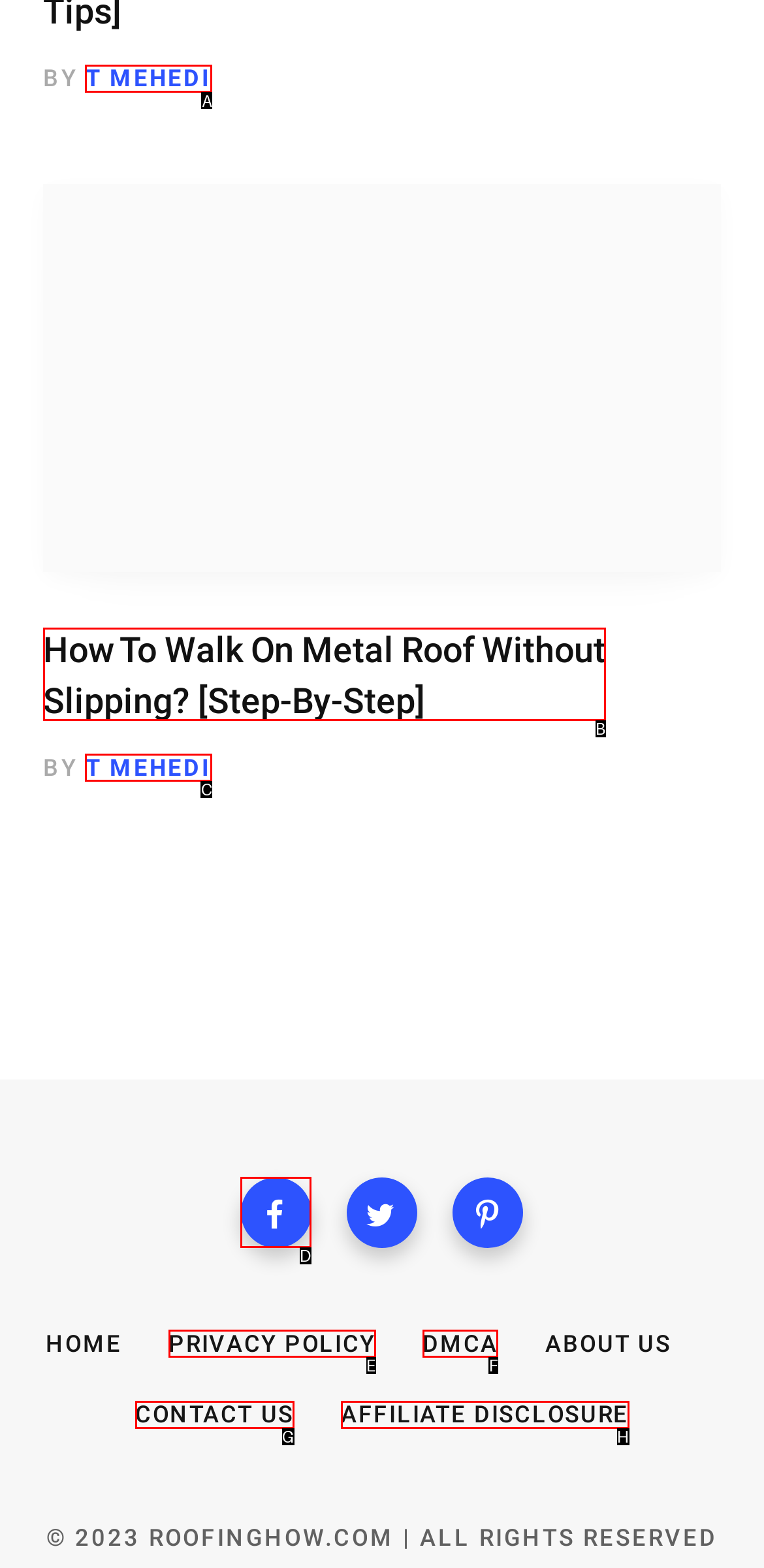Determine which HTML element best suits the description: Affiliate Disclosure. Reply with the letter of the matching option.

H